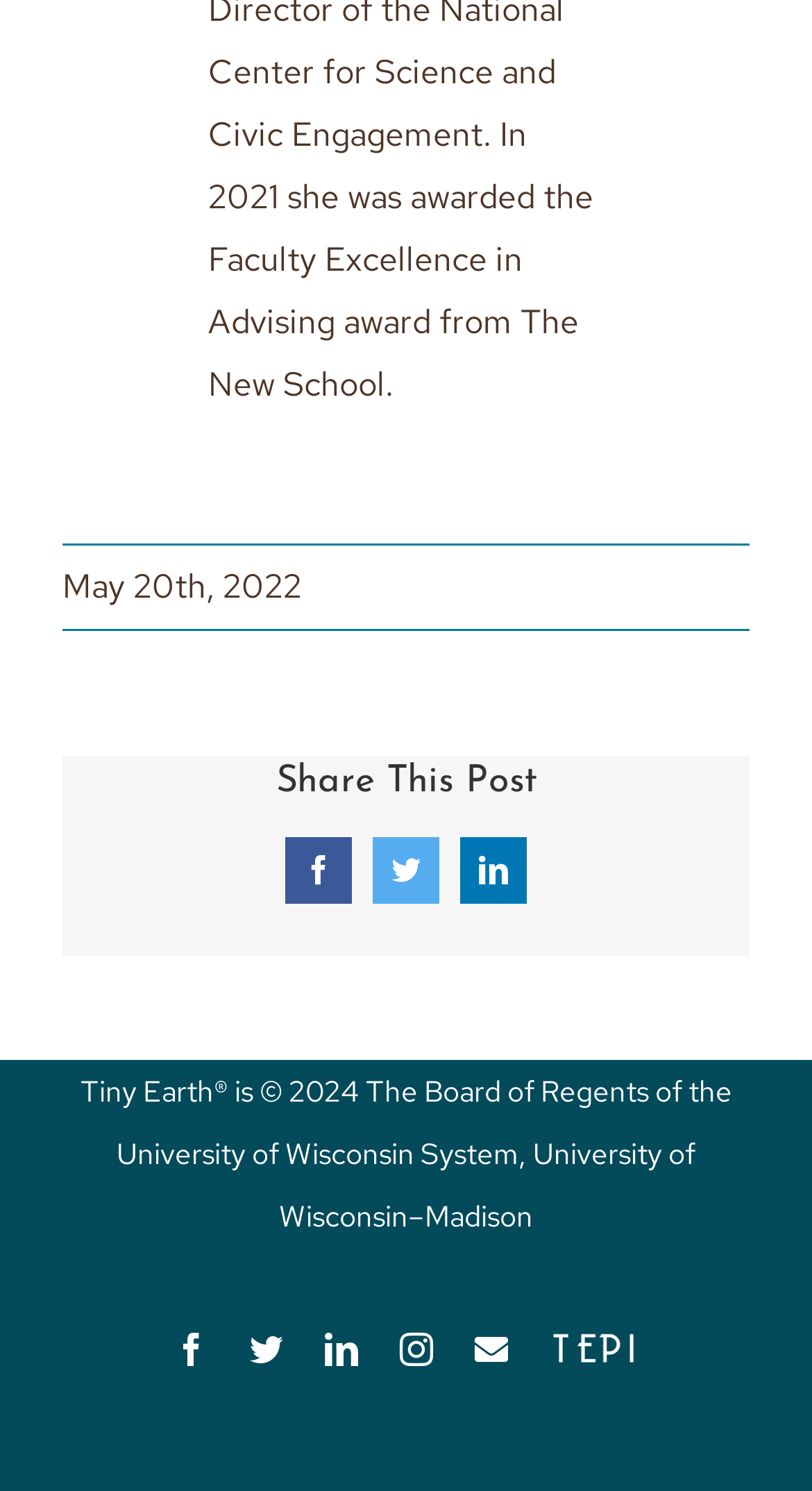Please identify the bounding box coordinates for the region that you need to click to follow this instruction: "Send an email".

[0.584, 0.894, 0.625, 0.916]